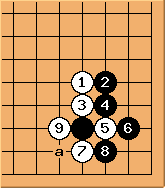Paint a vivid picture of the image with your description.

This diagram illustrates a specific position in the game of Go, depicting the interactions between black and white stones on the board. The board features a typical 19x19 grid with coordinates labeled for reference. 

In this position, the black stones are positioned strategically around the center, denoted by numbers 2, 4, 5, 6, 7, 8, and 9, while the white stones, marked with numbers 1, 3, and 2, are attempting to create influence in the area. The placement of these stones indicates potential moves and interactions that are critical in understanding the game's strategic nuances.

The marked point 'a' serves as a tactical reference for players examining the possible next moves. This diagram is part of the ongoing analysis related to the "Ten Kyu Nadare" play, which explores various outcomes and responses in a complex sequence of moves.